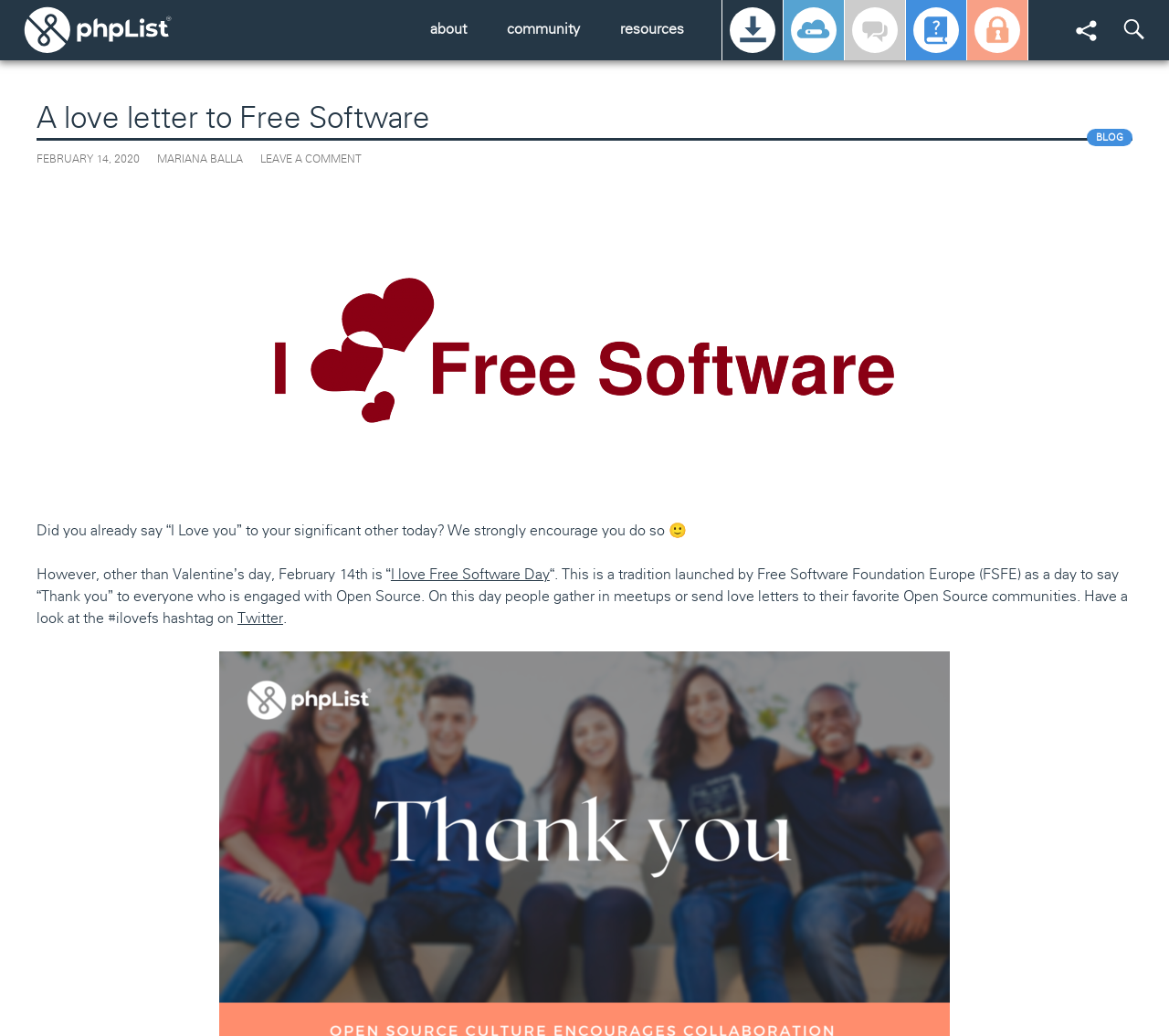From the element description: "Go to phpList.com", extract the bounding box coordinates of the UI element. The coordinates should be expressed as four float numbers between 0 and 1, in the order [left, top, right, bottom].

[0.389, 0.13, 0.608, 0.149]